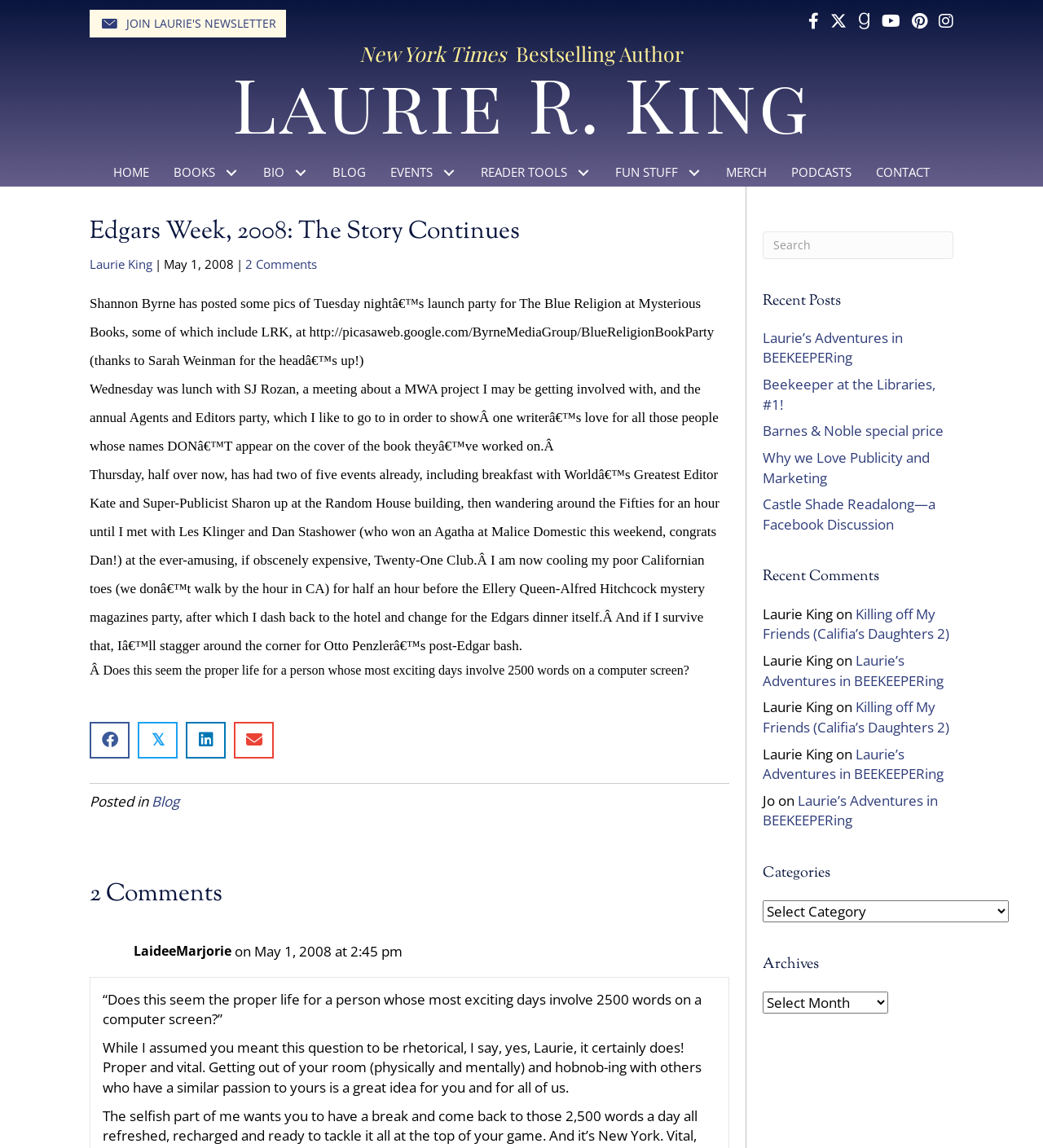Answer succinctly with a single word or phrase:
What is the author's name?

Laurie R. King